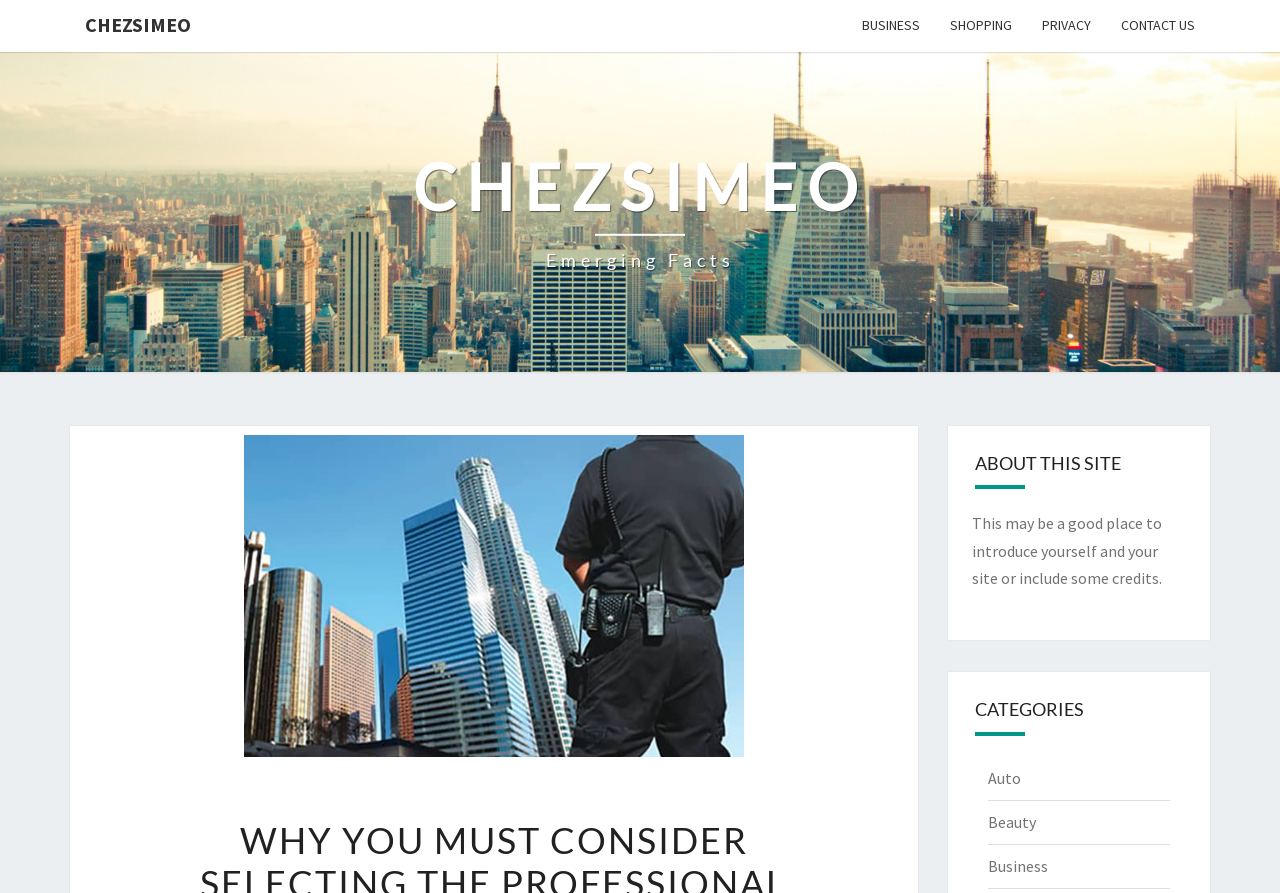What categories are available on this website?
Refer to the image and provide a thorough answer to the question.

The categories can be found by looking at the 'CATEGORIES' section, where links to 'Auto', 'Beauty', and 'Business' are listed, indicating the available categories on the website.